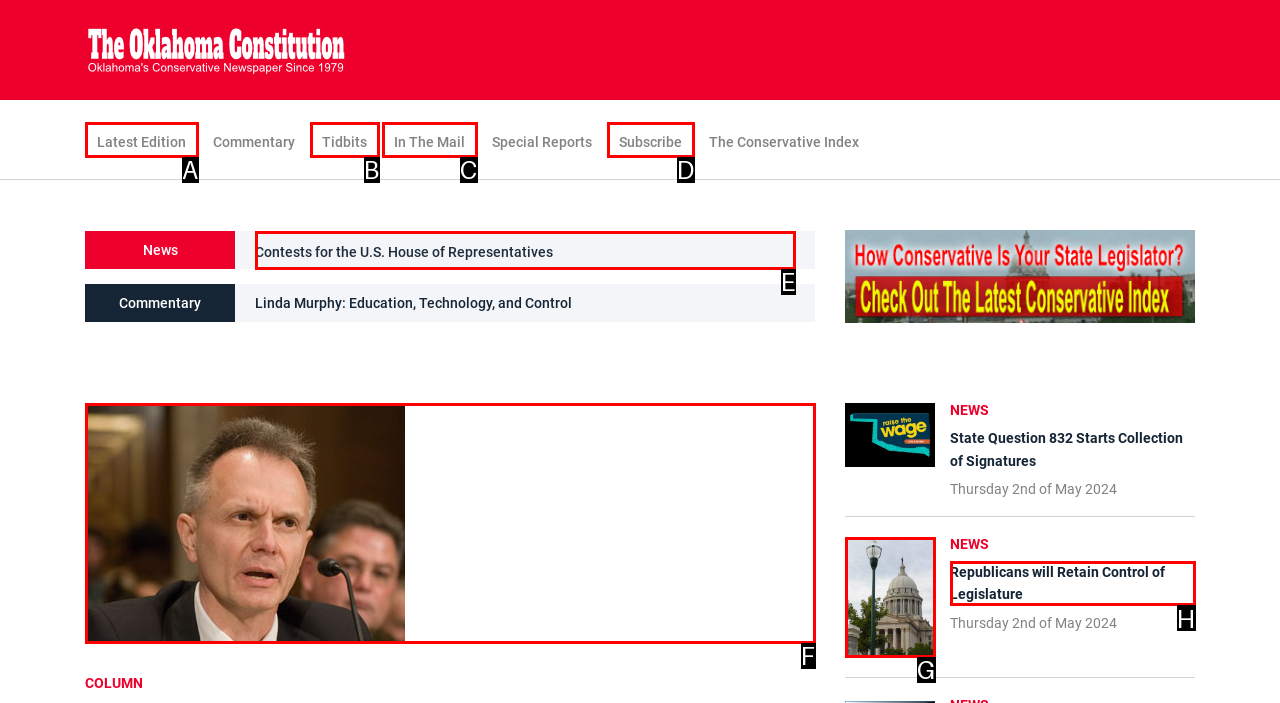Assess the description: alt="Climate Crisis is a Hoax" and select the option that matches. Provide the letter of the chosen option directly from the given choices.

F